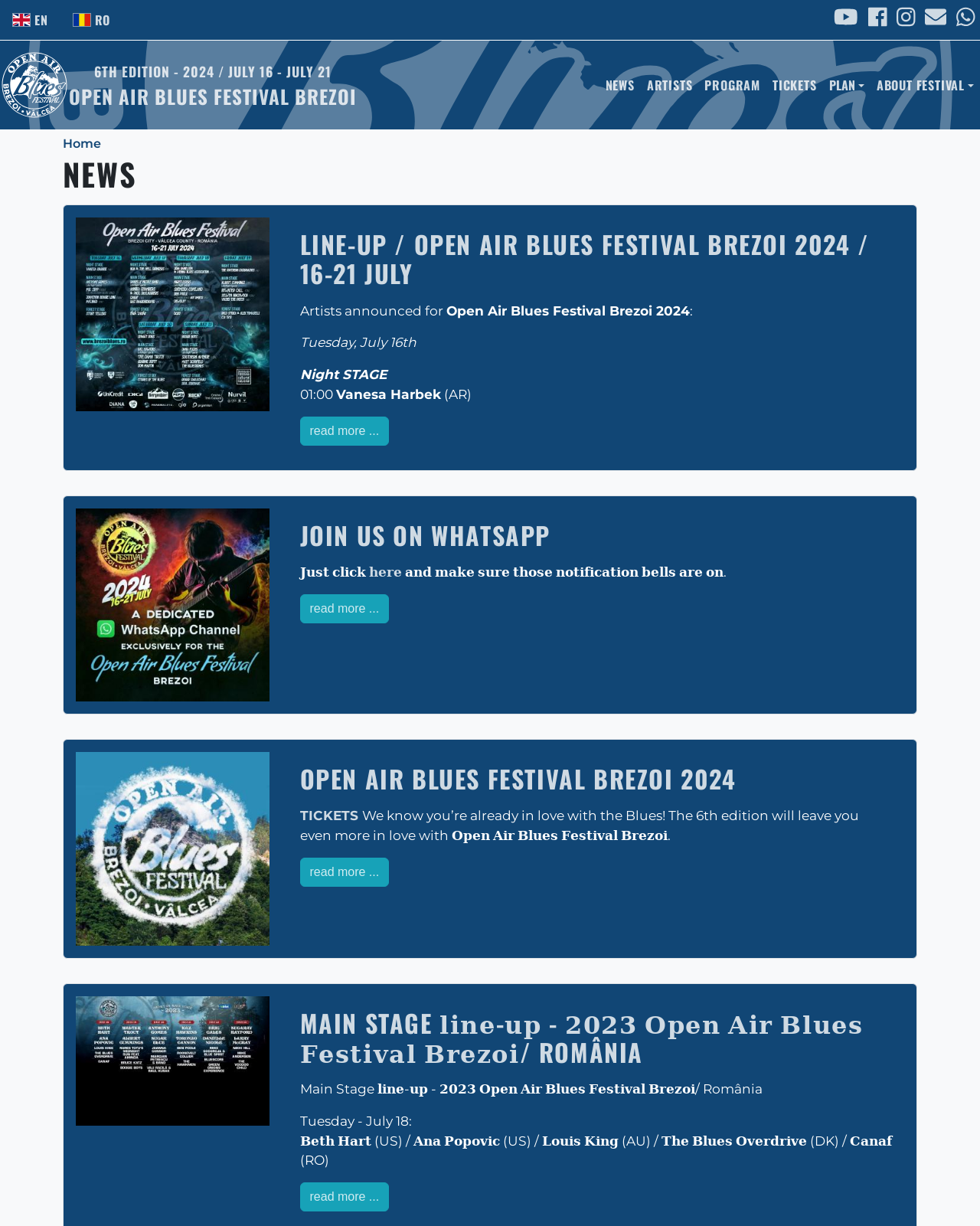Please provide a comprehensive response to the question below by analyzing the image: 
What is the purpose of the 'MAIN NAVIGATION' section?

The 'MAIN NAVIGATION' section contains links to different sections of the webpage, such as 'NEWS', 'ARTISTS', 'PROGRAM', 'TICKETS', and 'ABOUT FESTIVAL'. This suggests that the purpose of this section is to allow users to navigate to different parts of the webpage.